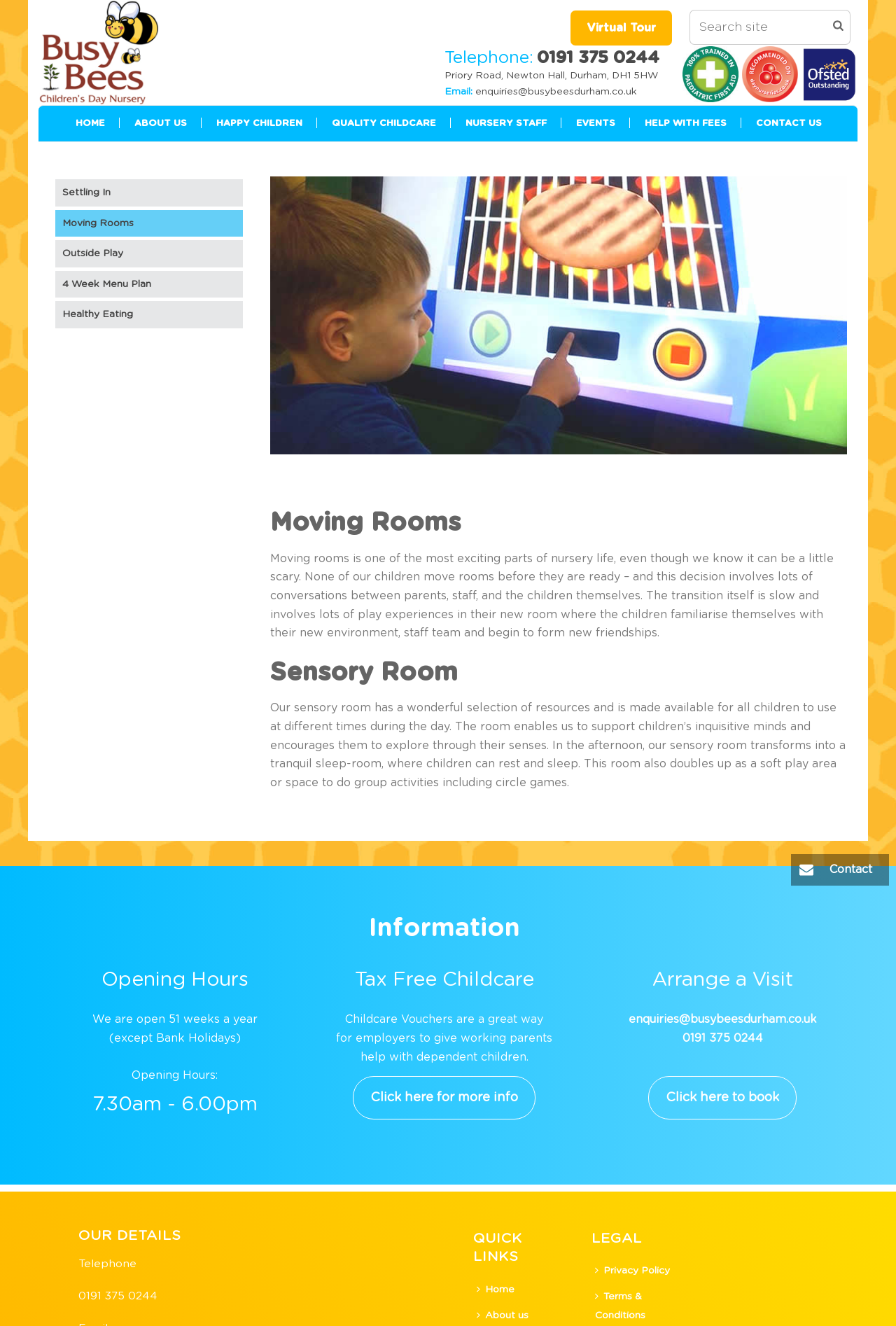Please find the bounding box coordinates of the clickable region needed to complete the following instruction: "Arrange a Visit". The bounding box coordinates must consist of four float numbers between 0 and 1, i.e., [left, top, right, bottom].

[0.728, 0.732, 0.885, 0.747]